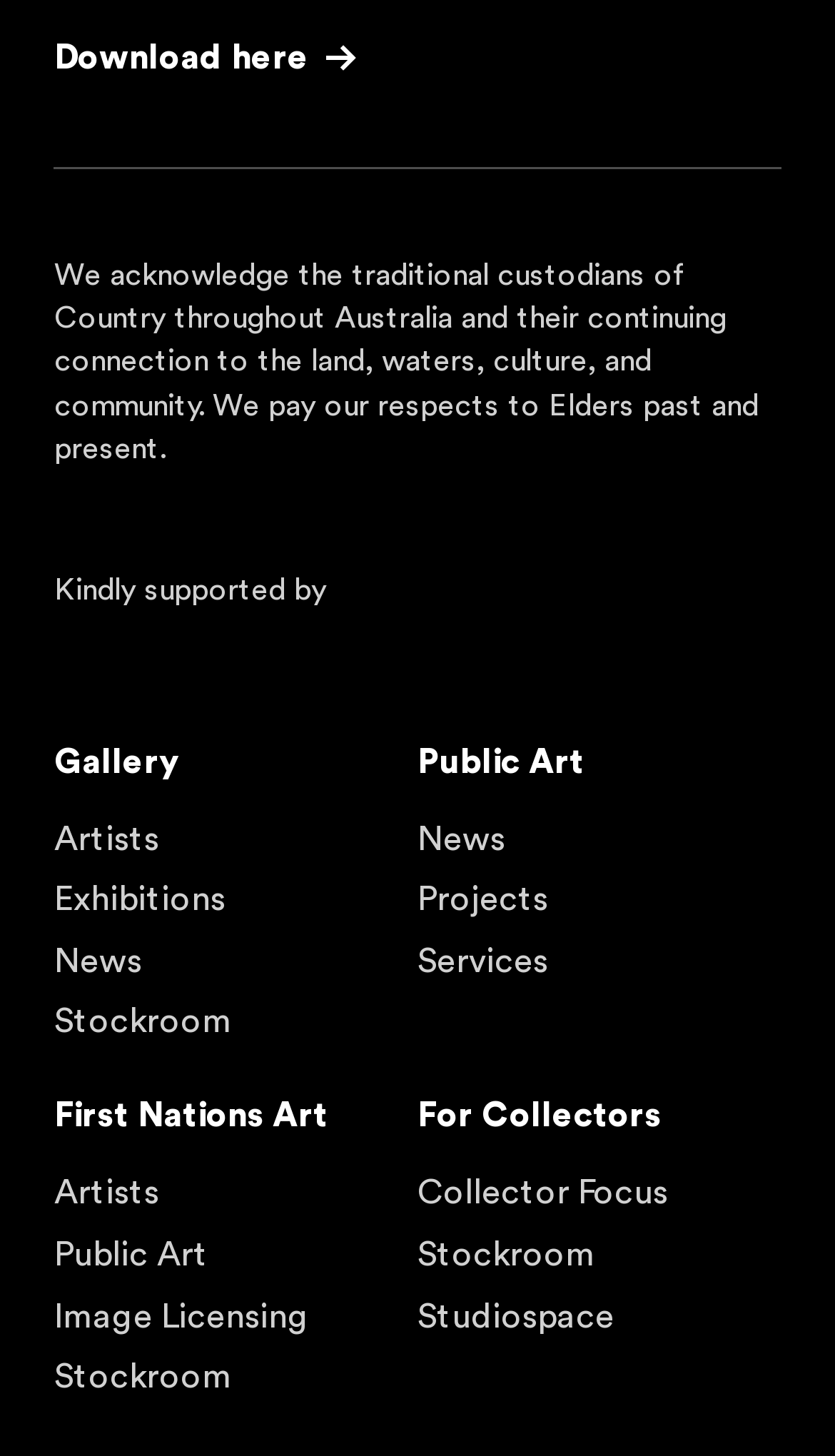What is the category of 'First Nations Art'?
Could you answer the question with a detailed and thorough explanation?

The link 'First Nations Art' is placed under the category of 'Artists' on the webpage, suggesting that 'First Nations Art' is a type of art related to artists.